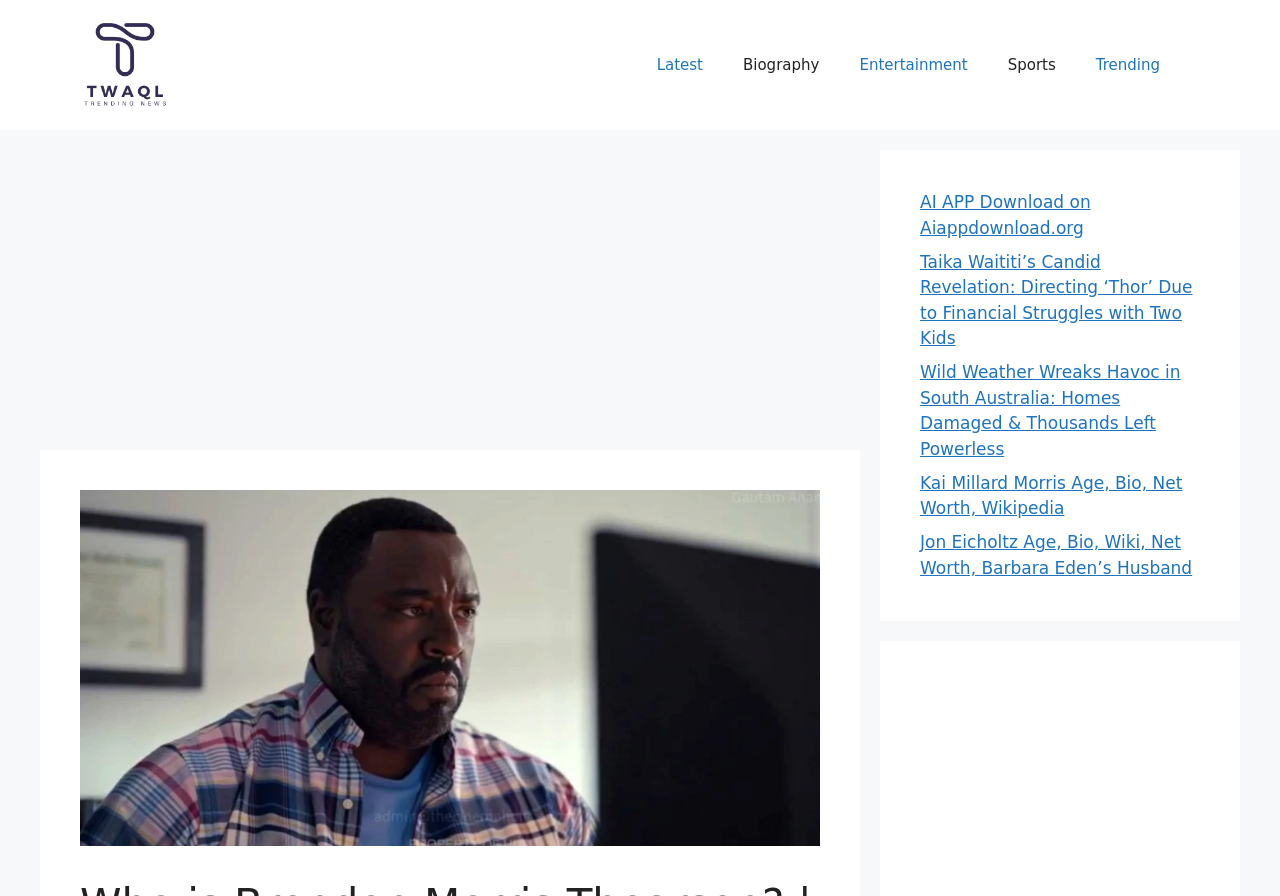What is the layout of the webpage?
Based on the image, give a concise answer in the form of a single word or short phrase.

Banner, navigation, content, and complementary sections